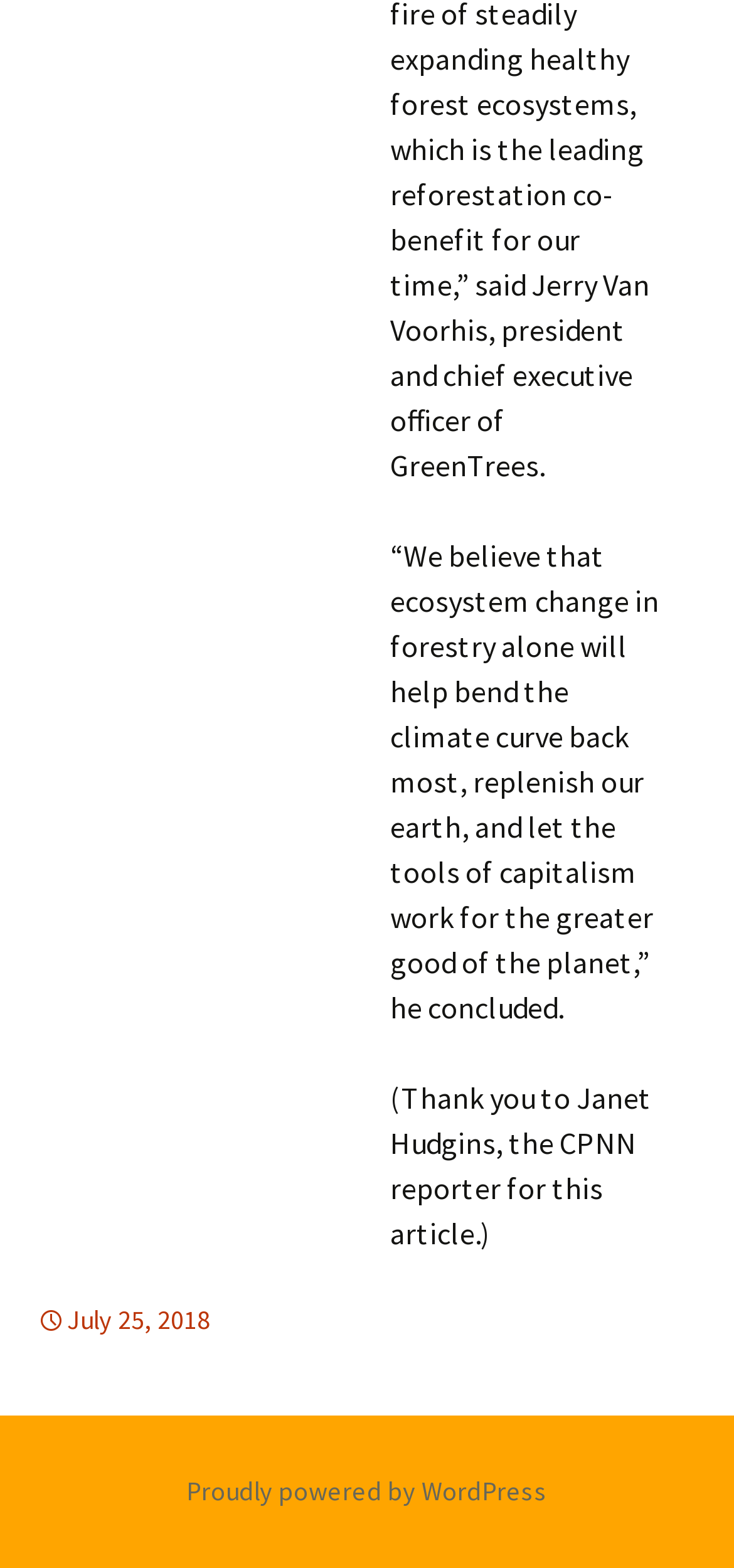Who is the CPNN reporter mentioned in the article?
Refer to the image and answer the question using a single word or phrase.

Janet Hudgins